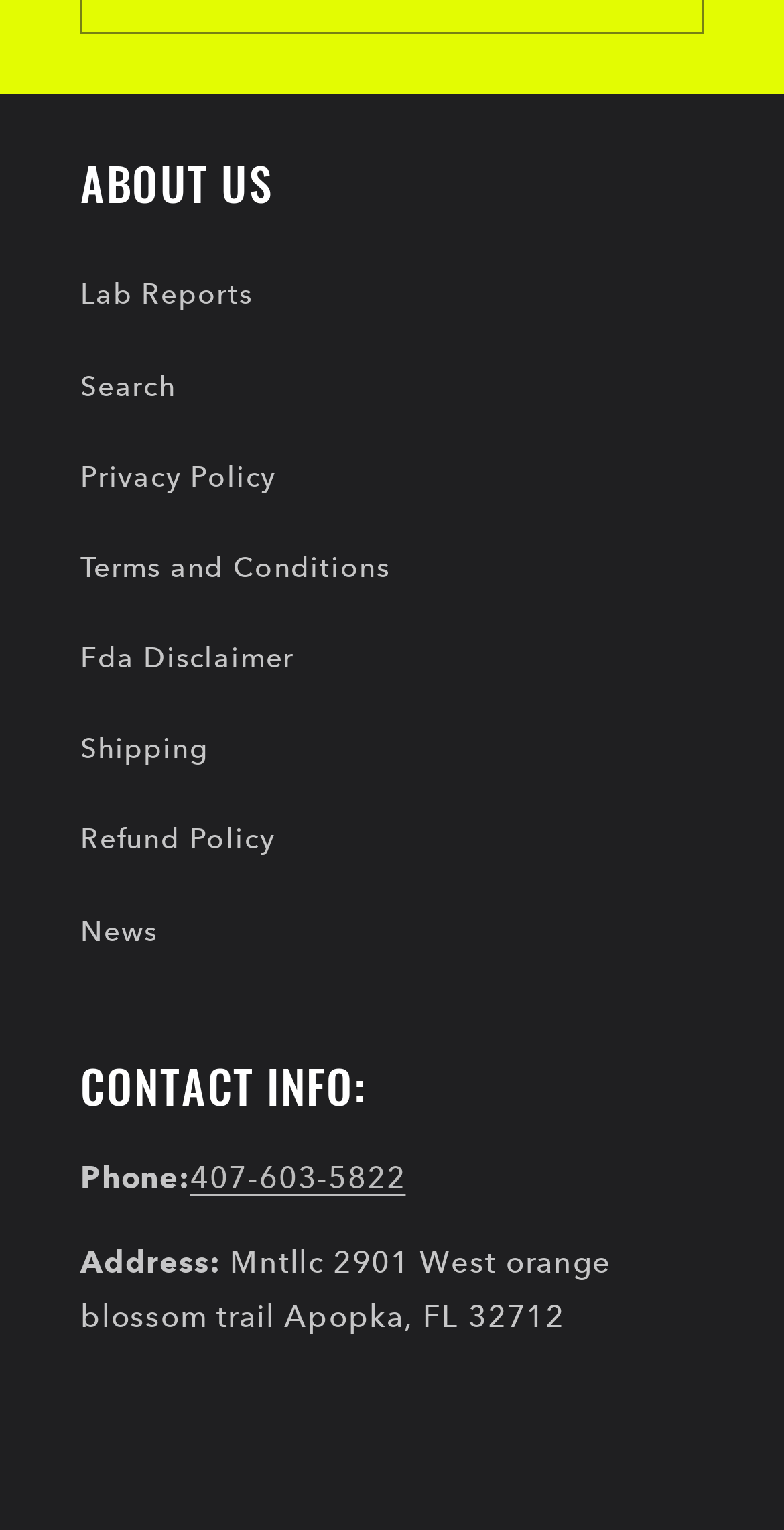What is the second link in the top section?
Examine the image and provide an in-depth answer to the question.

I looked at the top section and found that the second link is 'Search', which is located below the 'Lab Reports' link and above the 'Privacy Policy' link.